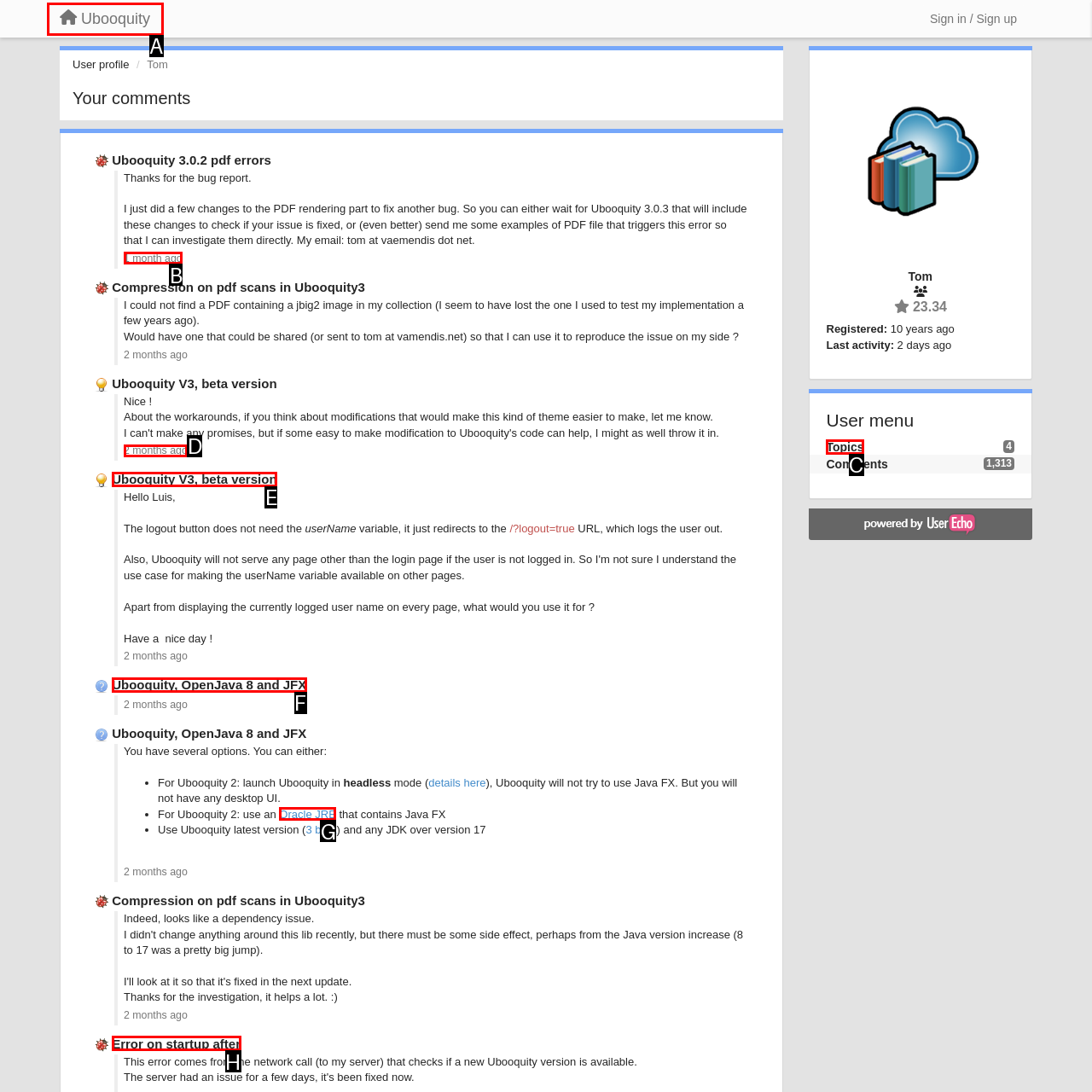Choose the HTML element to click for this instruction: Go to topics Answer with the letter of the correct choice from the given options.

C